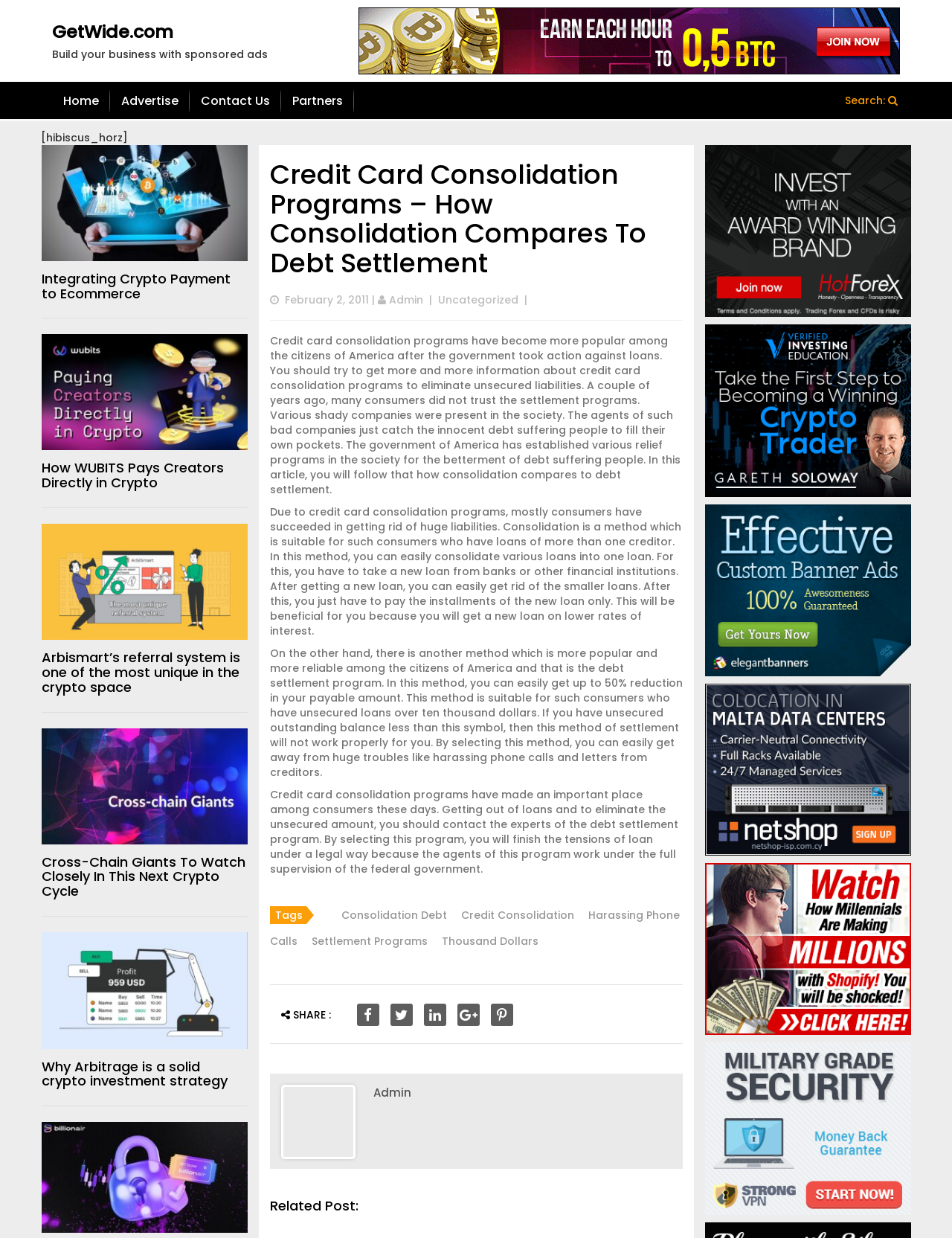What is the date of the article?
Refer to the image and give a detailed answer to the query.

The date of the article can be found below the heading of the main article, which is 'February 2, 2011'.